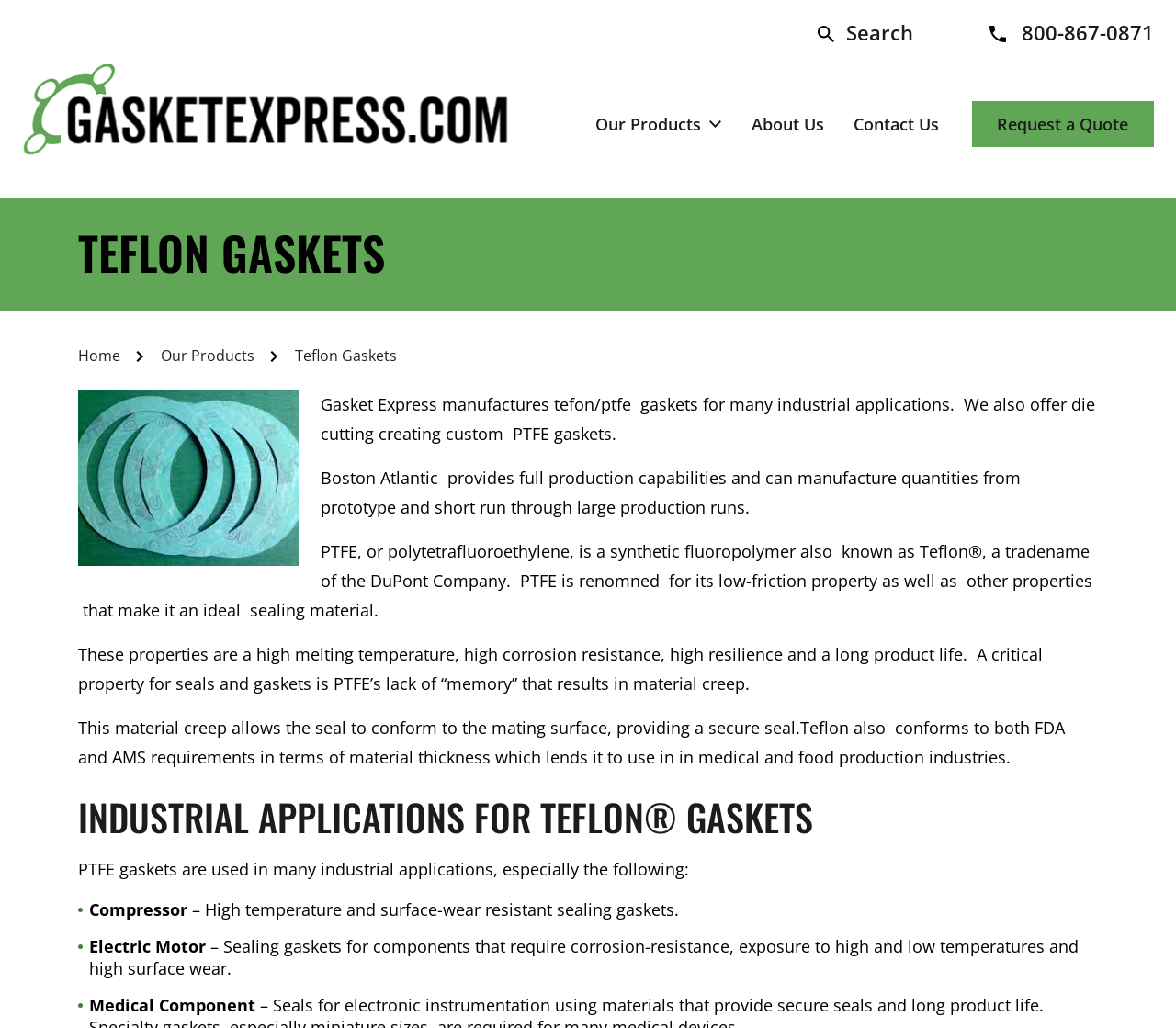What is the company that provides full production capabilities for Teflon gaskets?
Answer the question in a detailed and comprehensive manner.

I found the company that provides full production capabilities for Teflon gaskets by reading the StaticText elements that describe the production capabilities, which mentions Boston Atlantic.